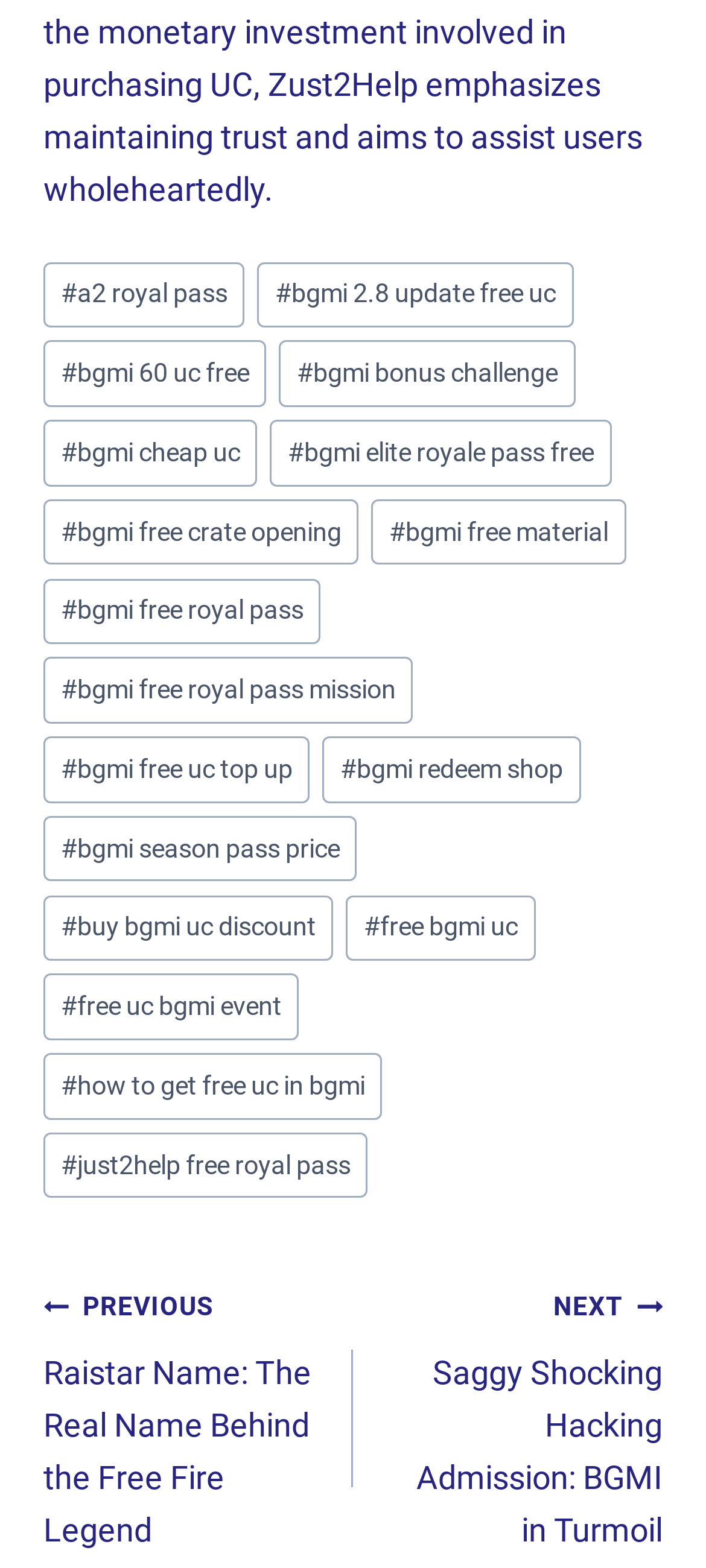Please find the bounding box coordinates of the clickable region needed to complete the following instruction: "Click on the 'Post Tags:' label". The bounding box coordinates must consist of four float numbers between 0 and 1, i.e., [left, top, right, bottom].

[0.059, 0.161, 0.169, 0.218]